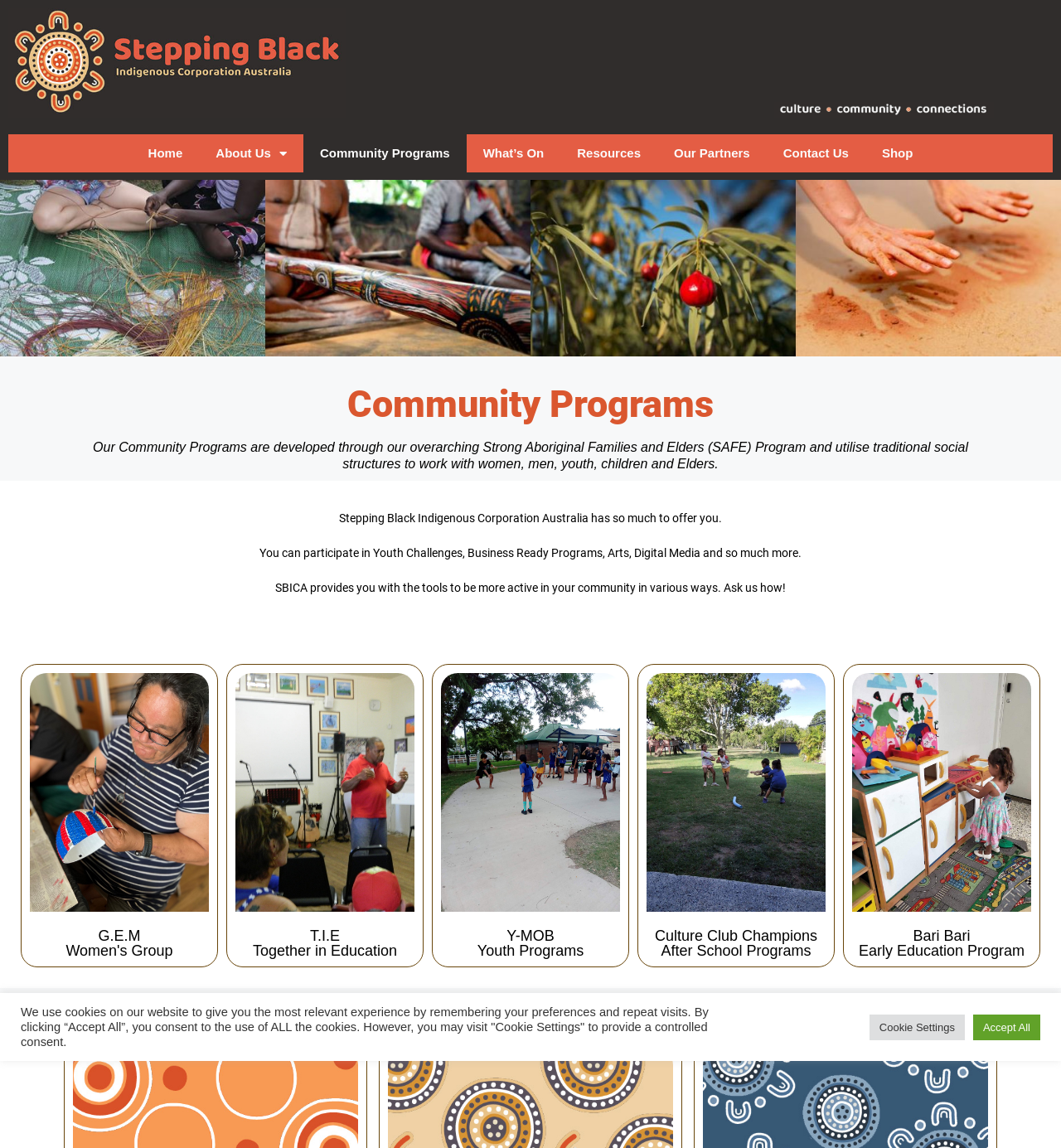Please locate the bounding box coordinates of the element's region that needs to be clicked to follow the instruction: "Learn about G.E.M Women's Group". The bounding box coordinates should be provided as four float numbers between 0 and 1, i.e., [left, top, right, bottom].

[0.028, 0.587, 0.197, 0.794]